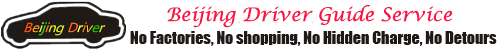What is the primary goal of the service's branding?
Based on the image, answer the question with a single word or brief phrase.

To provide a straightforward experience